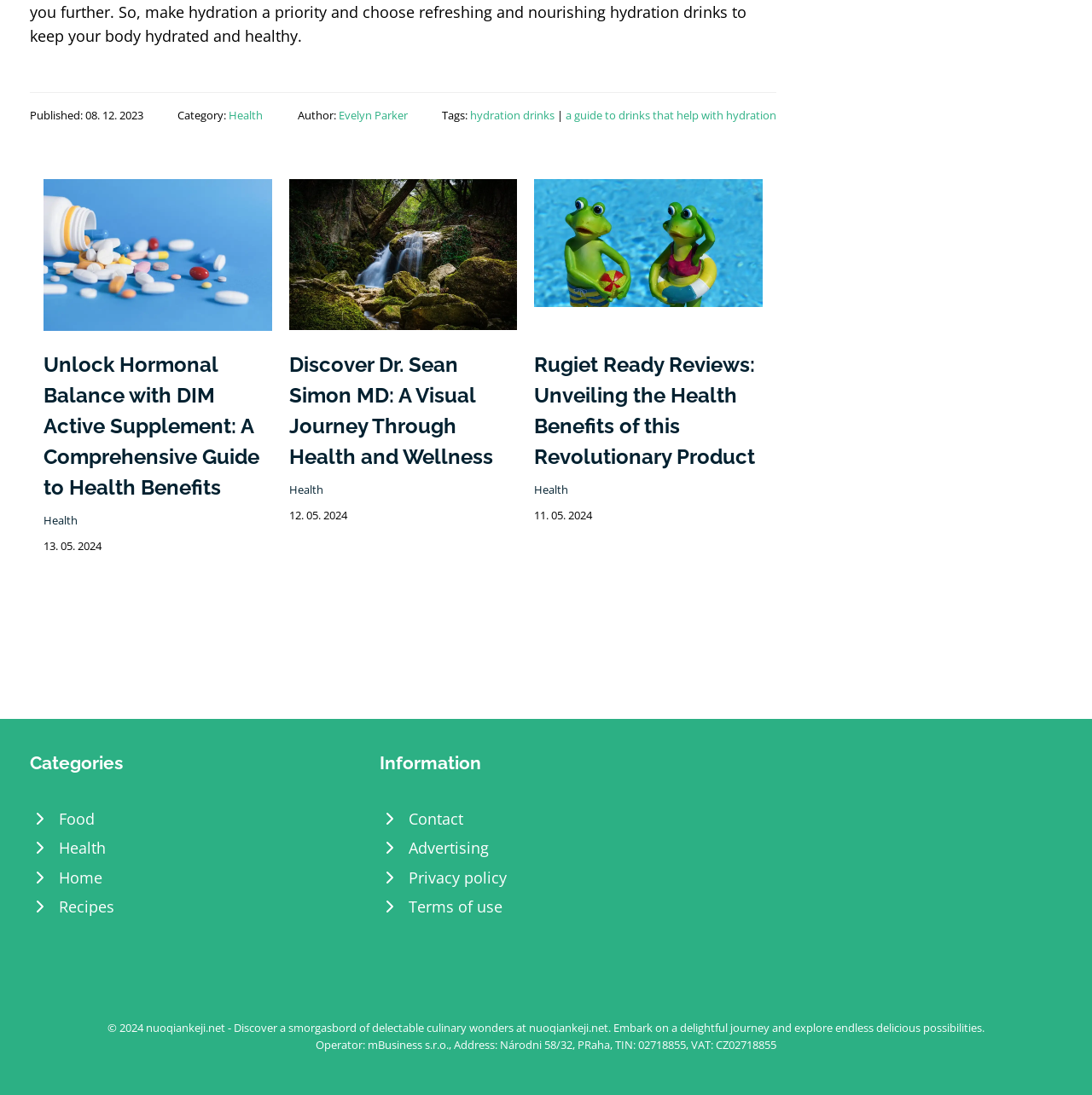Identify the bounding box coordinates for the region of the element that should be clicked to carry out the instruction: "Learn about 'Rugiet Ready Reviews'". The bounding box coordinates should be four float numbers between 0 and 1, i.e., [left, top, right, bottom].

[0.489, 0.211, 0.698, 0.229]